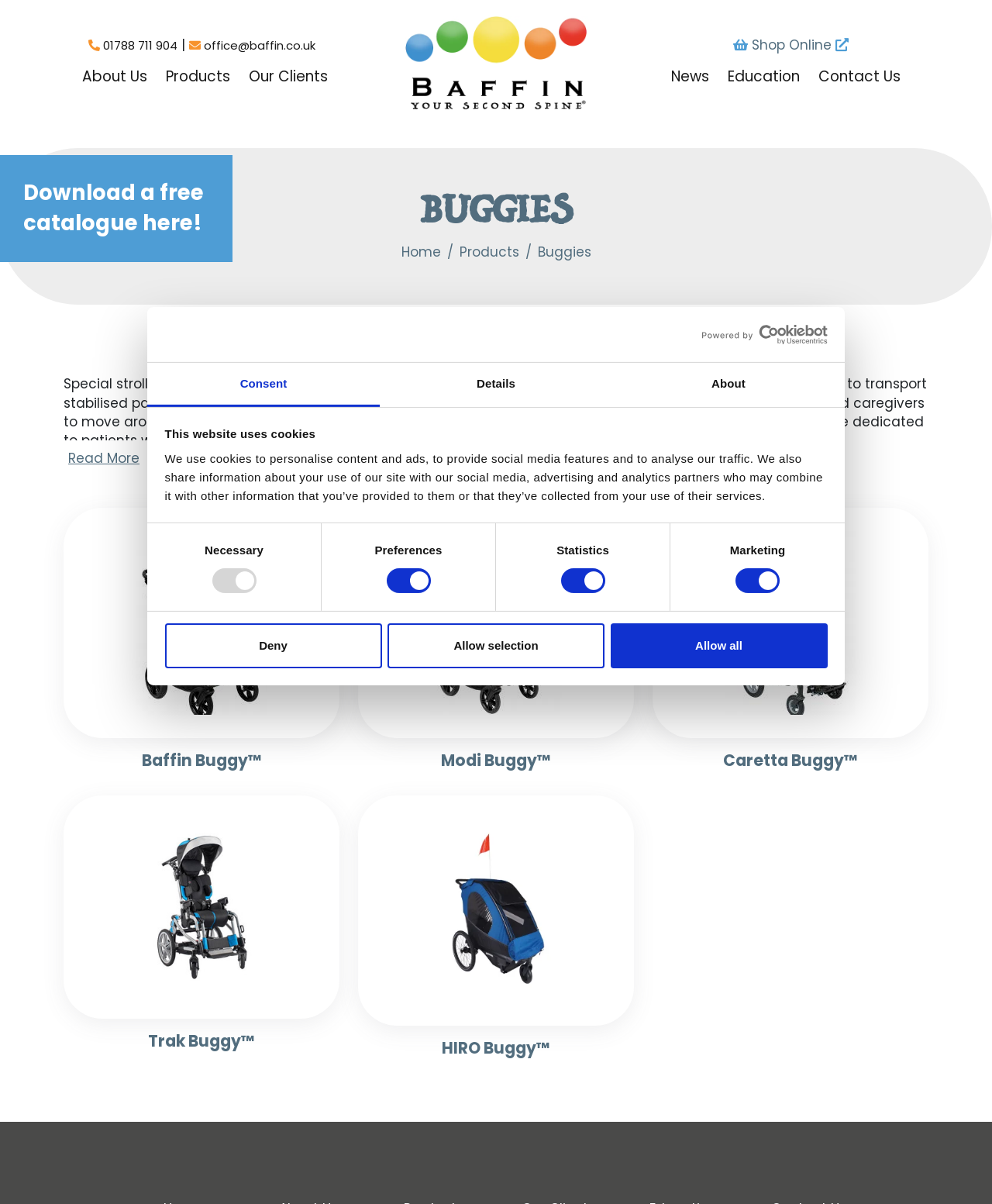Offer a detailed account of what is visible on the webpage.

The webpage is about Buggies, a product of Baffin Technology System, and it appears to be an e-commerce website. At the top, there is a dialog box informing users that the website uses cookies, with a logo and a link to "Cookiebot" on the right side. Below the dialog box, there is a tab list with three tabs: "Consent", "Details", and "About". The "Consent" tab is selected by default, and it contains a description of how the website uses cookies, followed by a section for consent selection with four checkboxes: "Necessary", "Preferences", "Statistics", and "Marketing". There are three buttons at the bottom of this section: "Deny", "Allow selection", and "Allow all".

On the top-left corner, there is a navigation menu with links to "About Us", "Products", "Our Clients", and more. Below the navigation menu, there is a heading "BUGGIES" and a breadcrumb navigation with links to "Home" and "Products".

The main content of the webpage is divided into two sections. The first section describes special strollers, also known as orthopaedic equipment, used by parents and caregivers to transport stabilized patients. It highlights the importance of proper body positioning in these strollers. The second section showcases different types of buggies, including Baffin Buggy, Modi Buggy, Caretta Buggy, Trak, and HIRO Buggy, each with a link and an image. There is also a "Read More" button above the list of buggies.

At the bottom of the webpage, there are links to "News", "Education", and "Contact Us", as well as a "Shop Online" link with a shopping cart icon.